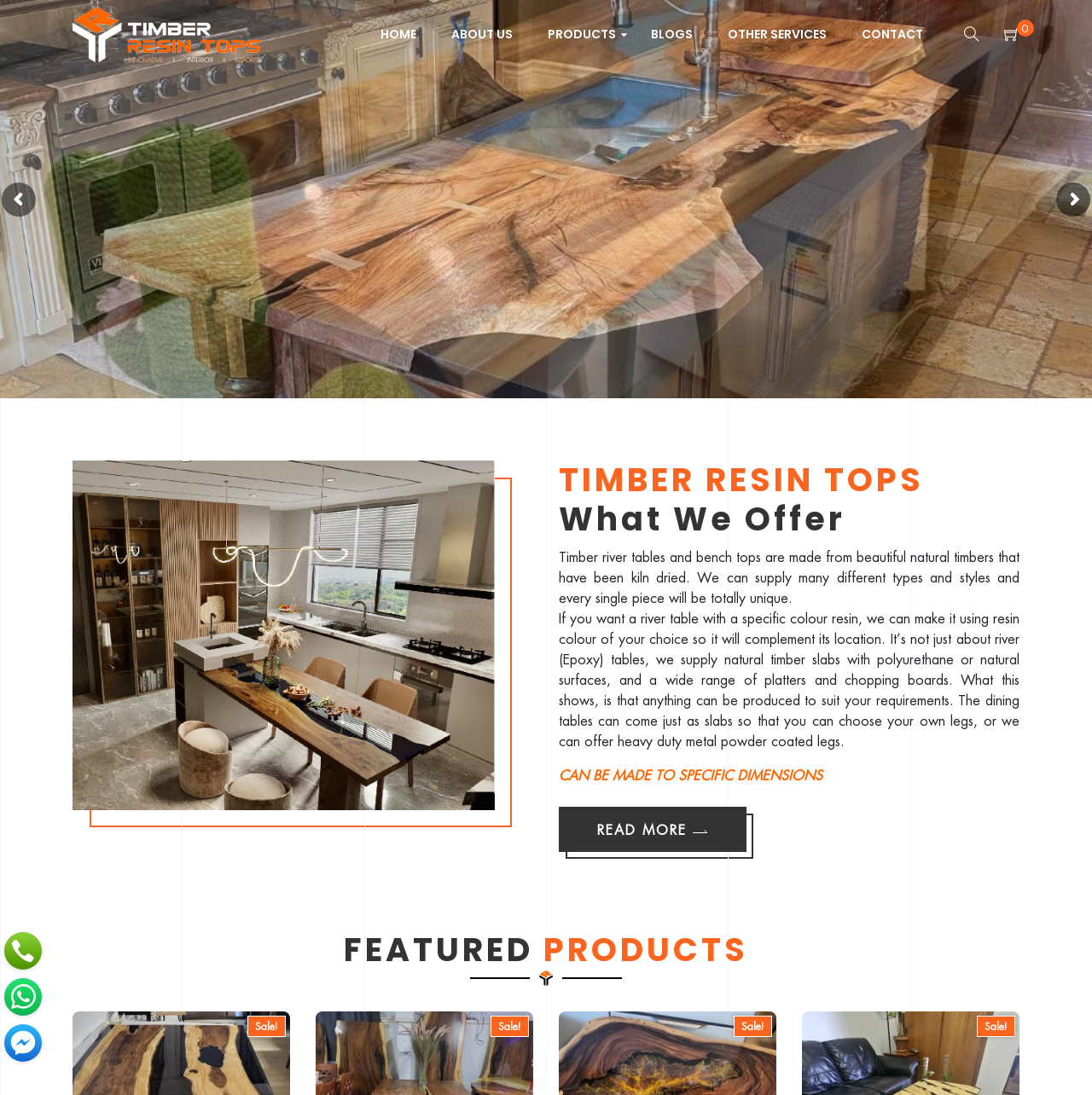Generate a comprehensive description of the contents of the webpage.

The webpage is the homepage of Vietnz Trading LTD, a company that appears to specialize in timber and resin products. At the top left of the page, there is a logo image accompanied by a link to the company's name. 

On the top right, there is a navigation menu with links to various sections of the website, including HOME, ABOUT US, PRODUCTS, BLOGS, OTHER SERVICES, and CONTACT. 

Below the navigation menu, there is a prominent section that showcases the company's products. This section features a large image on the left and a heading that reads "TIMBER RESIN TOPS What We Offer" on the right. The heading is followed by two paragraphs of text that describe the company's timber resin tops, including their unique features and customization options. 

There is also a call-to-action link "READ MORE" below the text, accompanied by a small image. Further down, there is a heading that reads "FEATURED PRODUCTS". 

At the bottom left of the page, there are three links with no text, which may be social media icons or other external links.